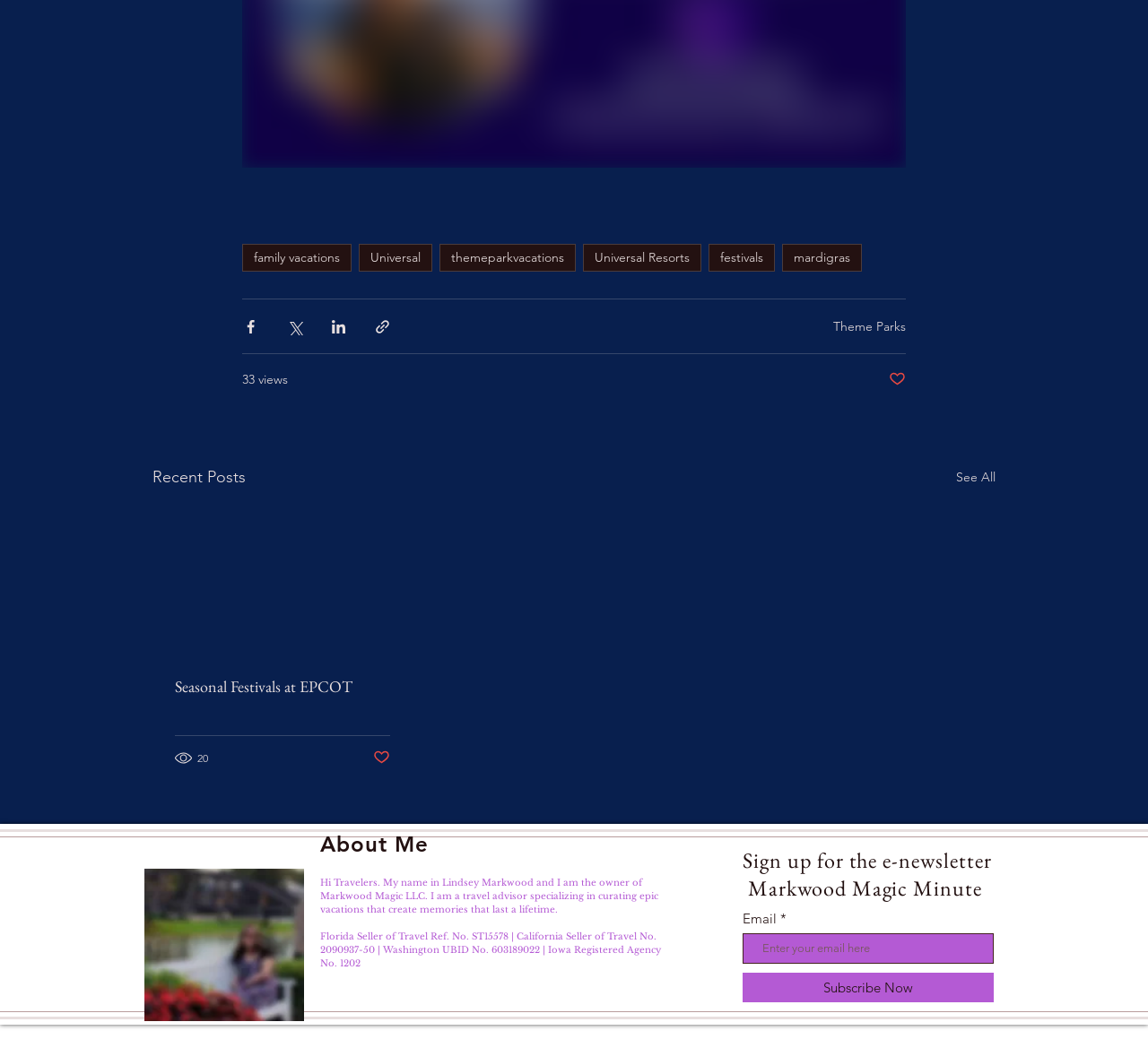From the details in the image, provide a thorough response to the question: What is the name of the travel advisor?

The name of the travel advisor can be found in the 'About Me' section, where it is stated 'Hi Travelers. My name in Lindsey Markwood and I am the owner of Markwood Magic LLC.'